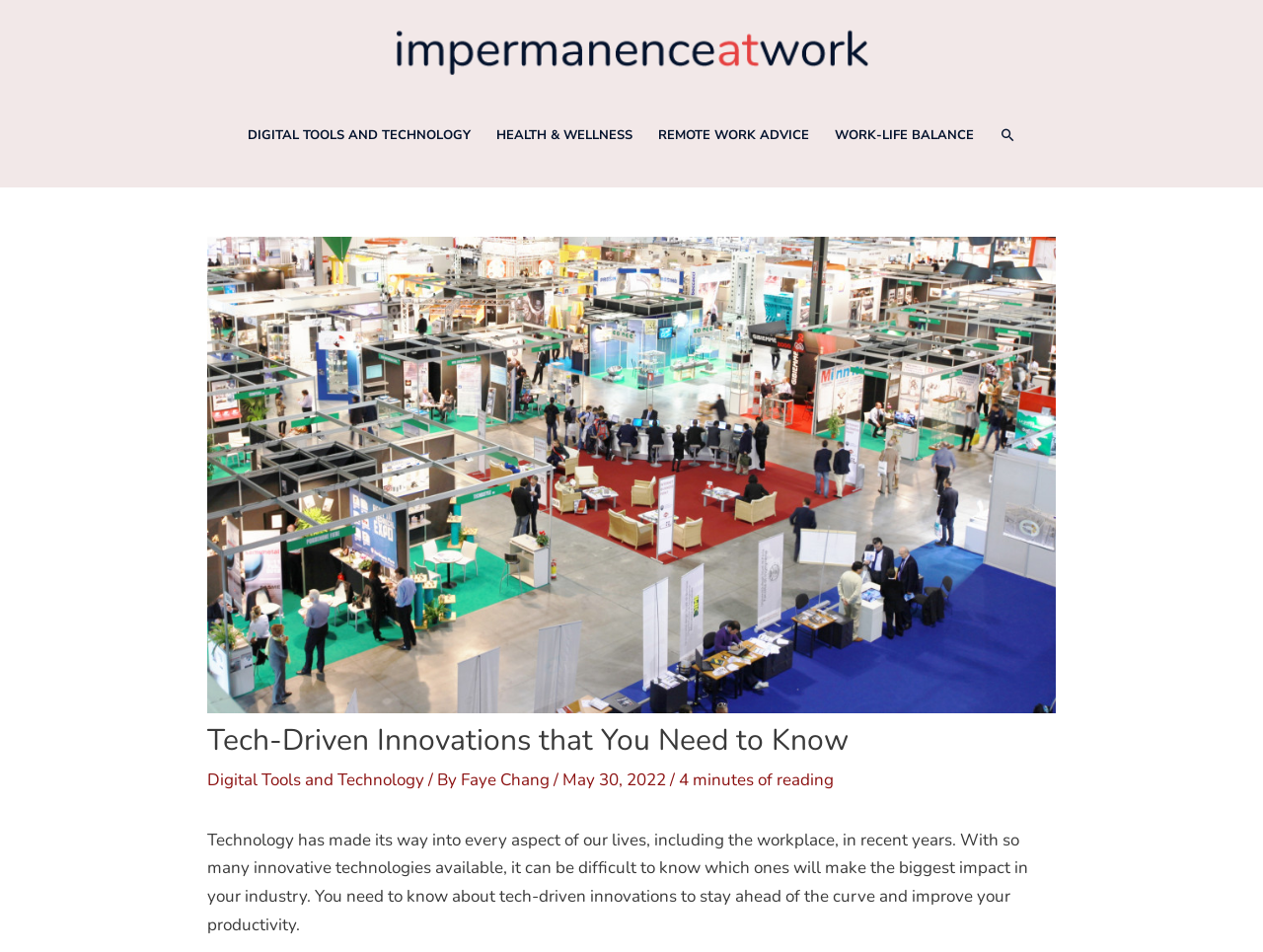Highlight the bounding box coordinates of the element that should be clicked to carry out the following instruction: "Click the Impermanence at Work logo". The coordinates must be given as four float numbers ranging from 0 to 1, i.e., [left, top, right, bottom].

[0.312, 0.041, 0.688, 0.065]